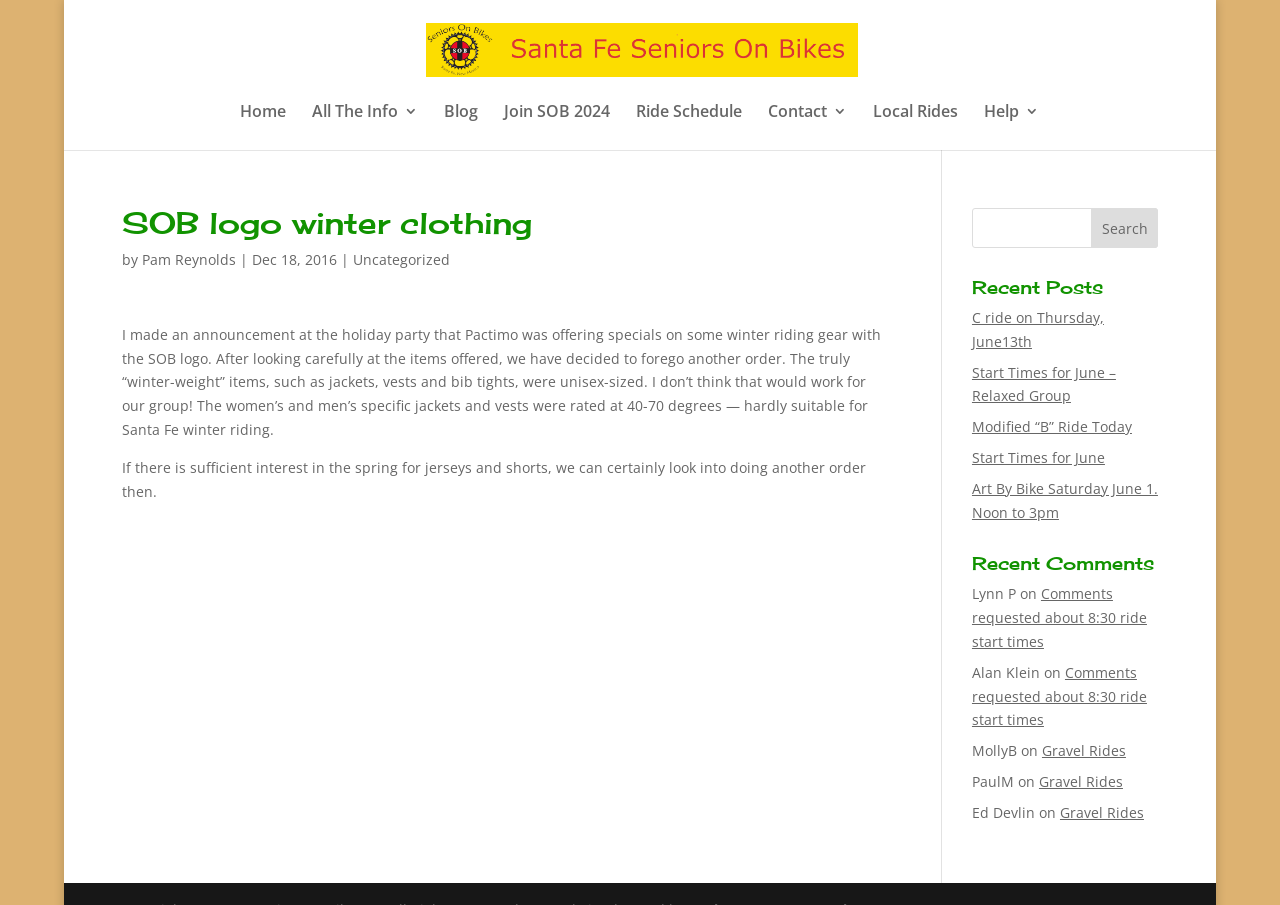What is the main heading displayed on the webpage? Please provide the text.

SOB logo winter clothing